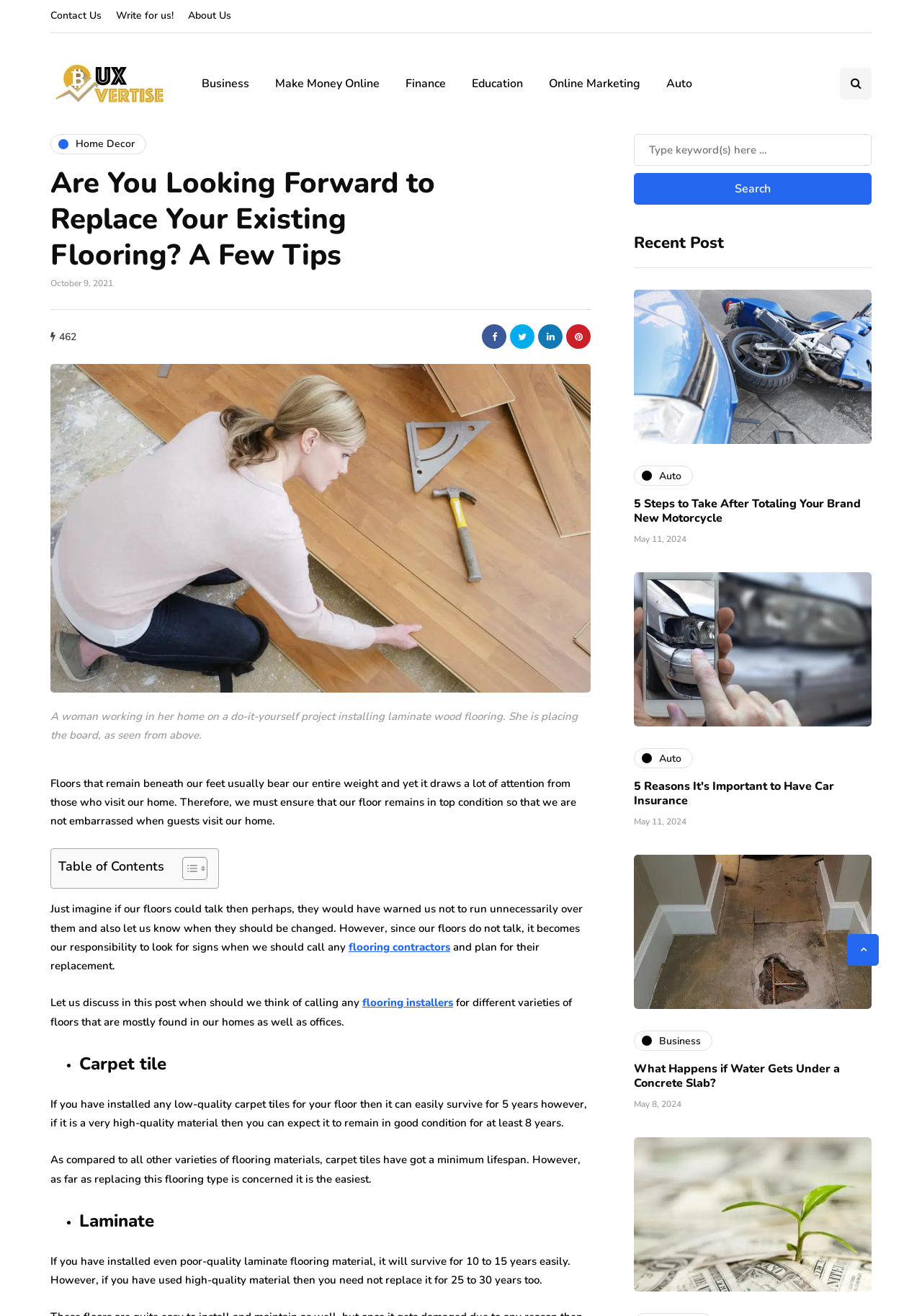Determine the bounding box coordinates of the section to be clicked to follow the instruction: "Scroll to top". The coordinates should be given as four float numbers between 0 and 1, formatted as [left, top, right, bottom].

[0.919, 0.71, 0.953, 0.734]